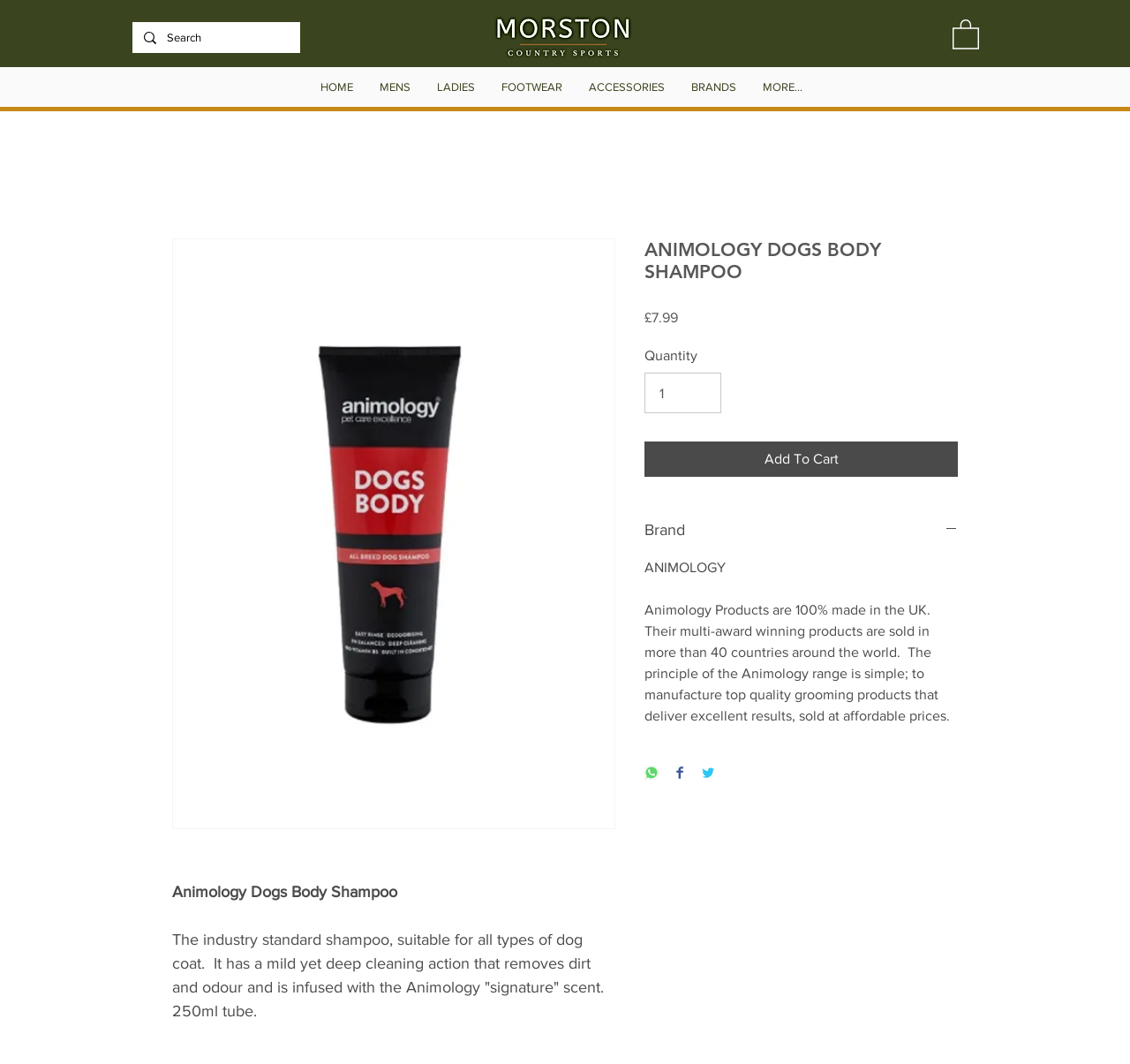Bounding box coordinates should be in the format (top-left x, top-left y, bottom-right x, bottom-right y) and all values should be floating point numbers between 0 and 1. Determine the bounding box coordinate for the UI element described as: MENS

[0.324, 0.067, 0.375, 0.096]